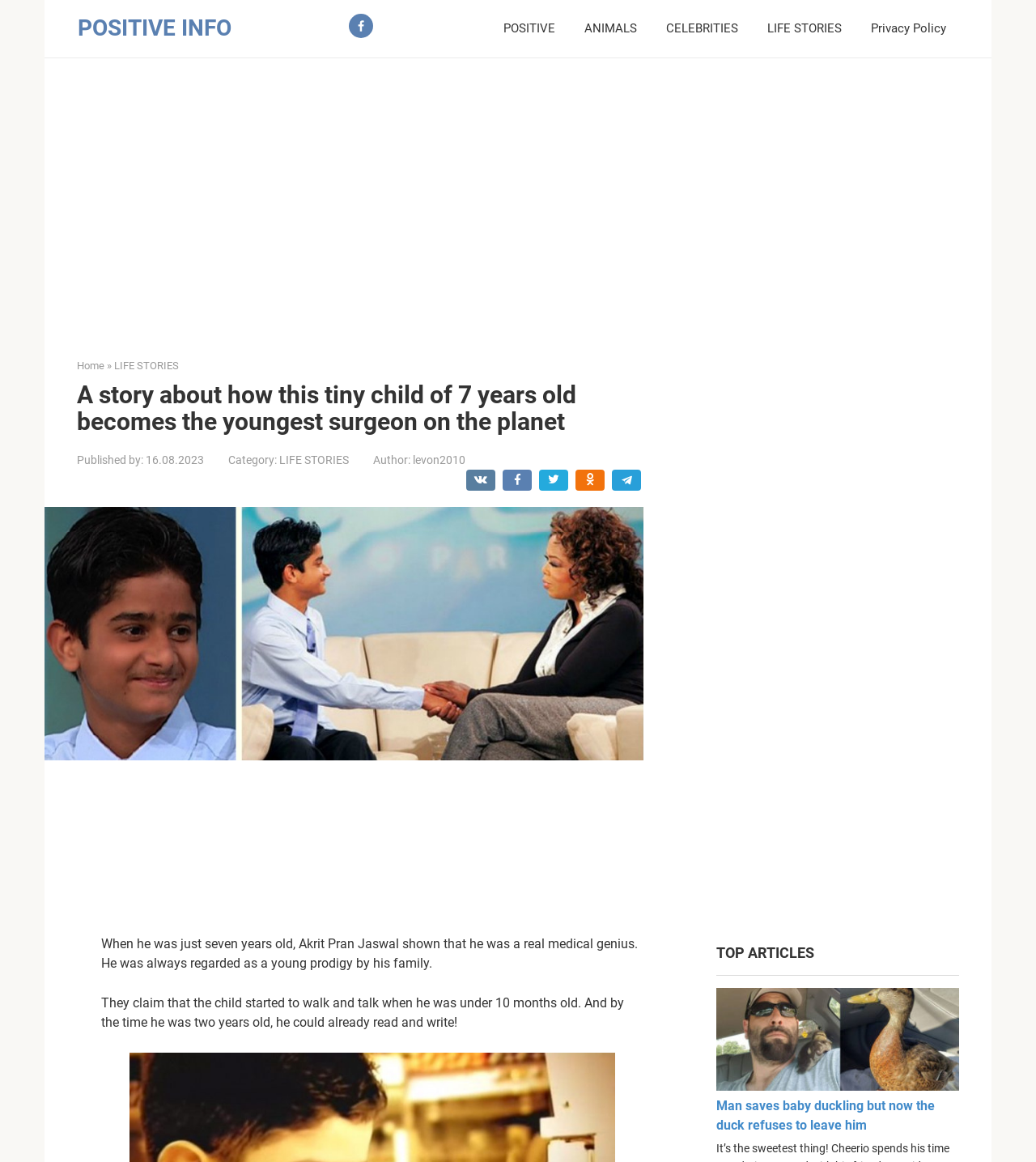Generate a comprehensive description of the contents of the webpage.

This webpage is about a remarkable story of a 7-year-old child who became the youngest surgeon on the planet. The page has a prominent header with the title "A story about how this tiny child of 7 years old becomes the youngest surgeon on the planet" at the top center. Below the header, there is a section with links to various categories, including "POSITIVE INFO", "POSITIVE", "ANIMALS", "CELEBRITIES", "LIFE STORIES", and "Privacy Policy", arranged horizontally from left to right.

On the left side of the page, there is a vertical menu with links to "Home" and "LIFE STORIES", separated by a "»" symbol. Below the menu, there is a large advertisement iframe.

The main content of the page is divided into two sections. The top section has a heading with the same title as the page header, followed by information about the publication date, category, and author. Below this section, there is a large advertisement iframe.

The bottom section of the main content has two paragraphs of text describing the remarkable abilities of the 7-year-old child, Akrit Pran Jaswal, who showed signs of being a medical genius from a young age.

On the right side of the page, there is a section with a header "TOP ARTICLES" and a link to an article about a man who saved a baby duckling. Below this section, there is another large advertisement iframe.

Overall, the page has a simple layout with a focus on the remarkable story of the 7-year-old surgeon, accompanied by various links and advertisements.